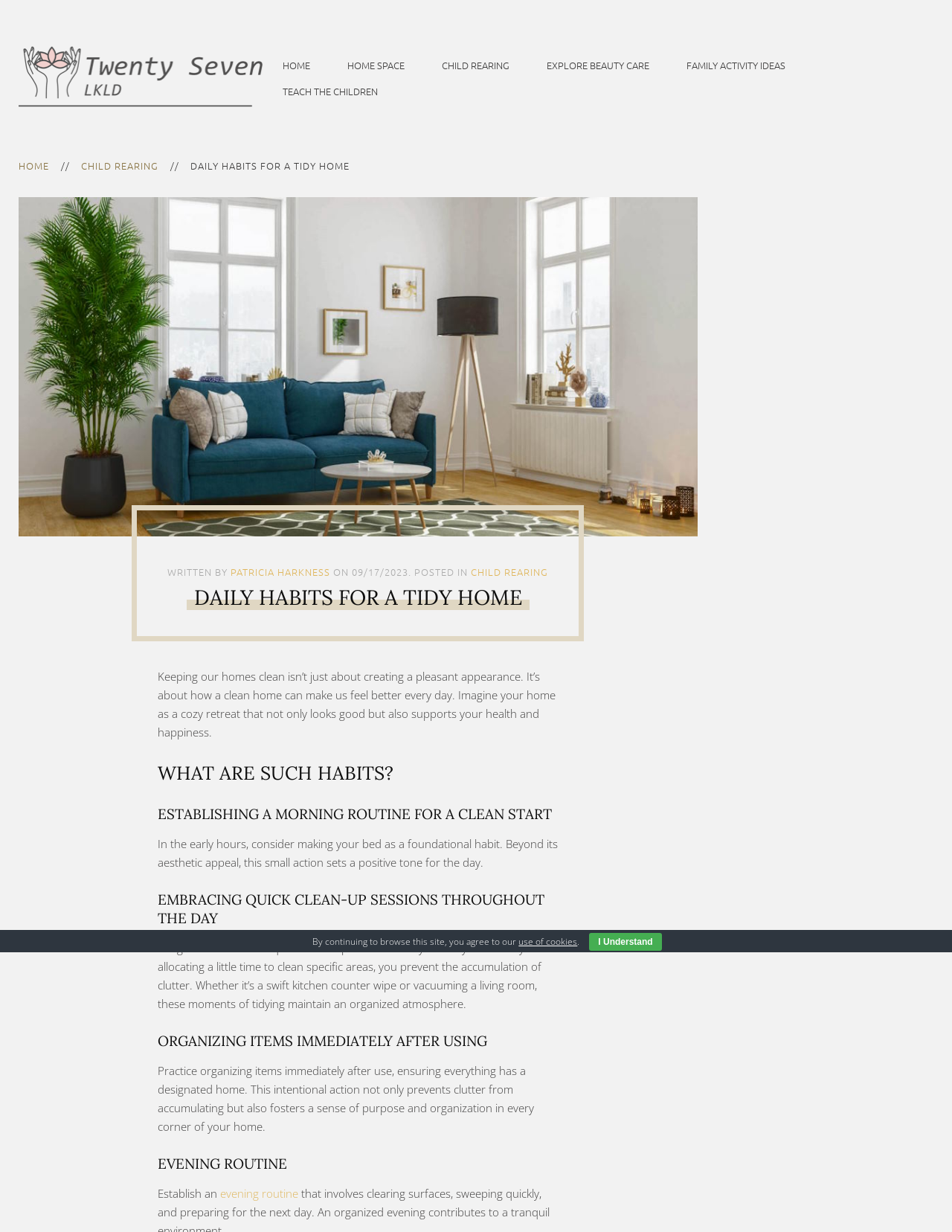Please mark the bounding box coordinates of the area that should be clicked to carry out the instruction: "Click the 'HOME' link".

[0.293, 0.042, 0.329, 0.063]